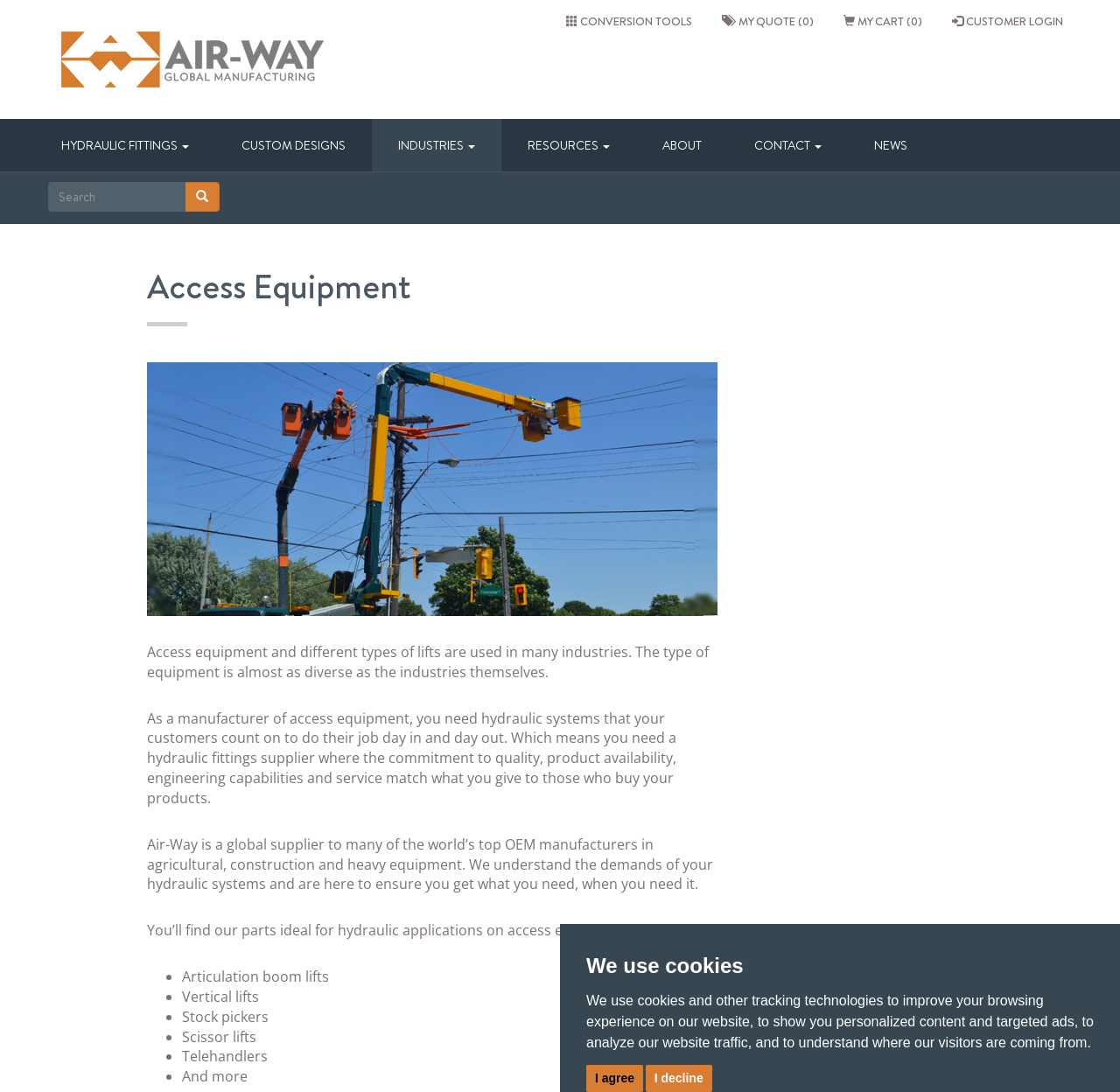Illustrate the webpage's structure and main components comprehensively.

The webpage is about Air-Way Manufacturing, a company that specializes in access equipment and hydraulic lifts. At the top of the page, there is a banner with a cookie policy notification, accompanied by two buttons, "I agree" and "I decline". Below the banner, there is a logo of Air-Way Manufacturing, which is an image, and a link to the company's homepage.

The top navigation menu consists of several links, including "CONVERSION TOOLS", "MY QUOTE (0)", "MY CART (0)", "CUSTOMER LOGIN", and others. Below the navigation menu, there are several links to different sections of the website, such as "HYDRAULIC FITTINGS", "CUSTOM DESIGNS", "INDUSTRIES", "RESOURCES", "ABOUT", "CONTACT", and "NEWS".

In the main content area, there is a heading that reads "Access Equipment", followed by a paragraph of text that explains the importance of access equipment in various industries. Below this, there are three paragraphs of text that describe Air-Way Manufacturing's commitment to quality, product availability, engineering capabilities, and service.

The webpage also features a list of hydraulic applications on access equipment, including articulation boom lifts, vertical lifts, stock pickers, scissor lifts, telehandlers, and more. The list is formatted with bullet points and is located near the bottom of the page. Additionally, there is a search bar at the top right corner of the page, which allows users to search for specific content on the website.